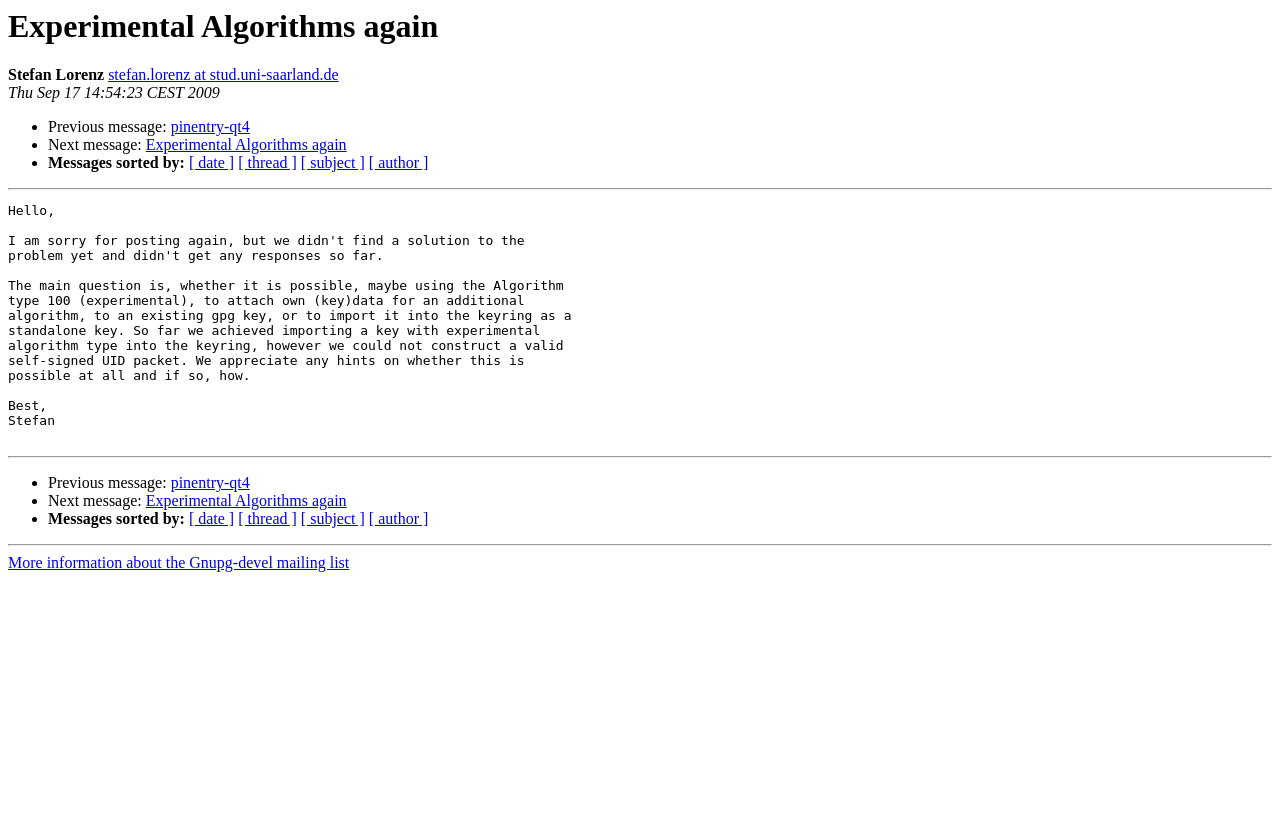Pinpoint the bounding box coordinates of the clickable element needed to complete the instruction: "Get more information about the Gnupg-devel mailing list". The coordinates should be provided as four float numbers between 0 and 1: [left, top, right, bottom].

[0.006, 0.681, 0.273, 0.702]